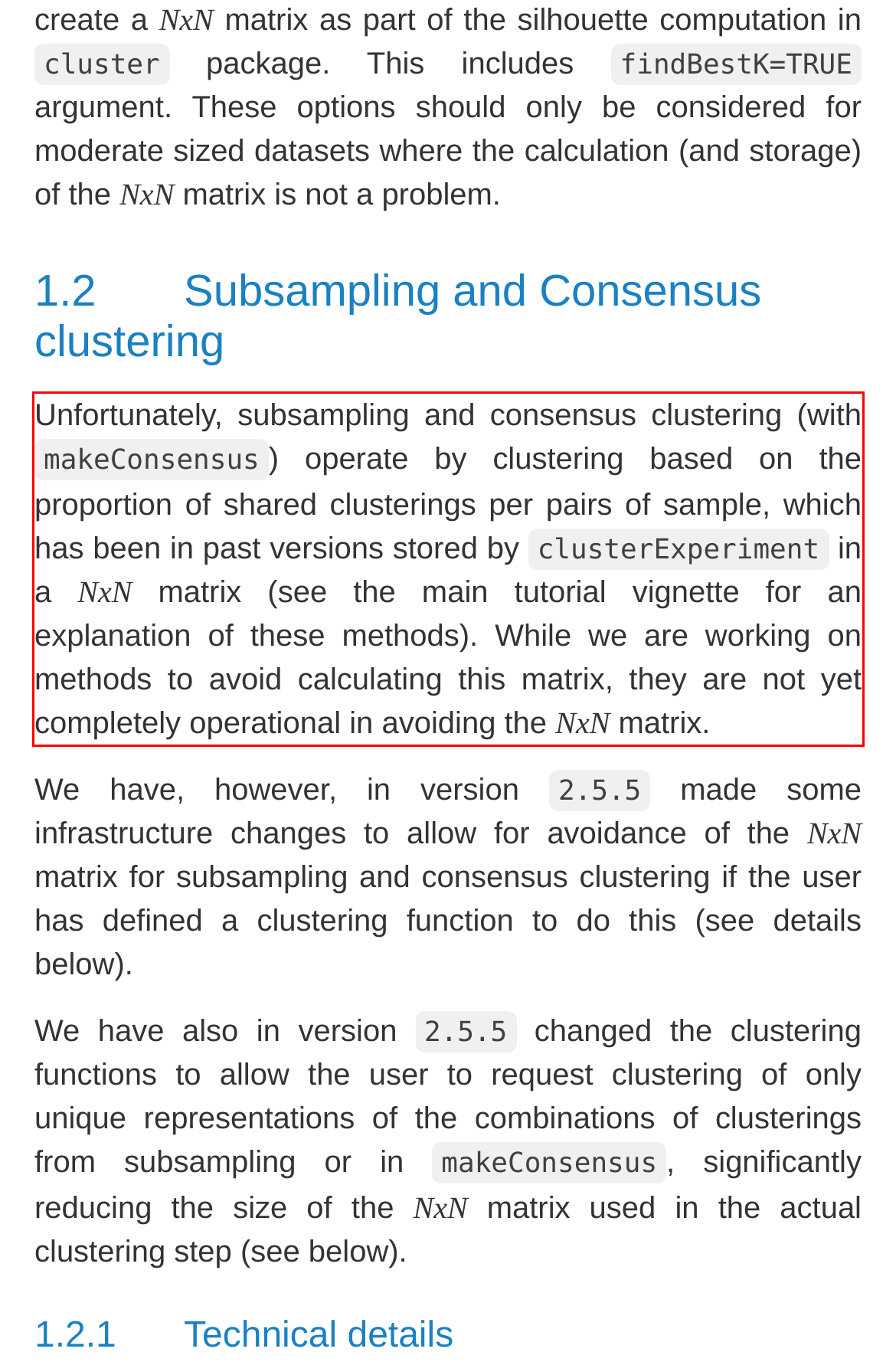Extract and provide the text found inside the red rectangle in the screenshot of the webpage.

Unfortunately, subsampling and consensus clustering (with makeConsensus) operate by clustering based on the proportion of shared clusterings per pairs of sample, which has been in past versions stored by clusterExperiment in a NxN matrix (see the main tutorial vignette for an explanation of these methods). While we are working on methods to avoid calculating this matrix, they are not yet completely operational in avoiding the NxN matrix.